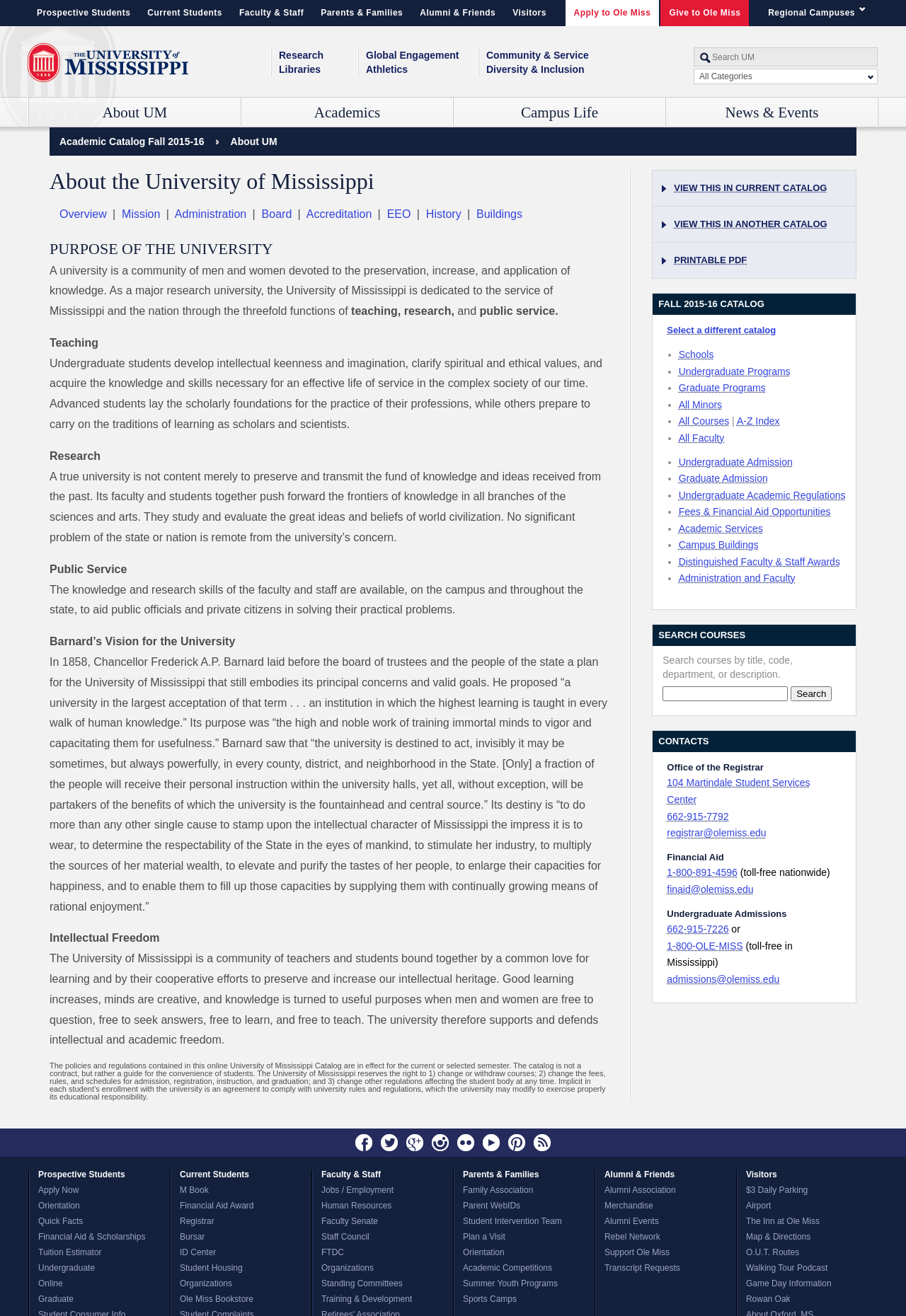What is the name of the school that offers engineering programs?
Please provide a comprehensive answer based on the visual information in the image.

I found a link element with the text 'School of Engineering'. This implies that the school that offers engineering programs is the School of Engineering.